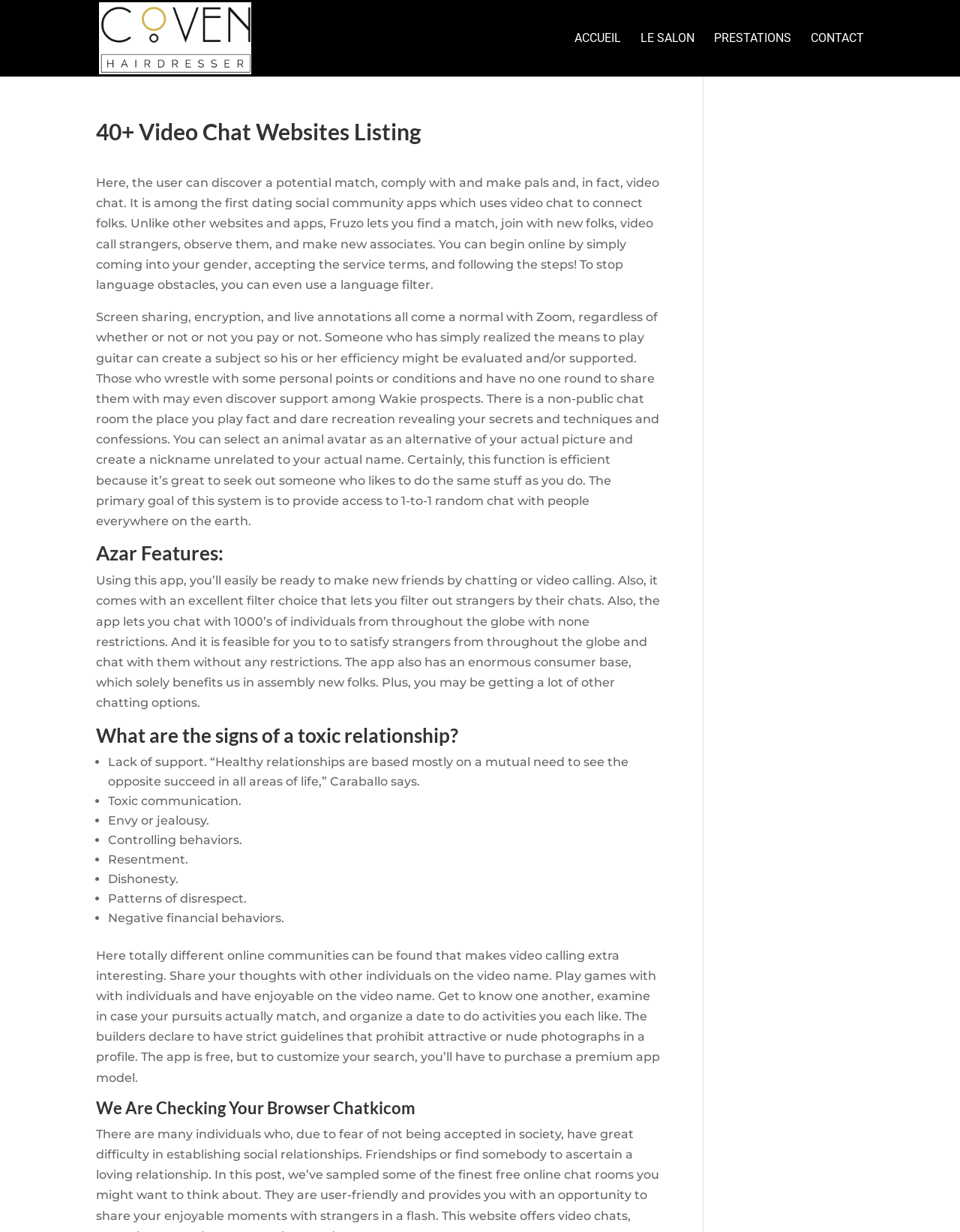Identify the title of the webpage and provide its text content.

40+ Video Chat Websites Listing